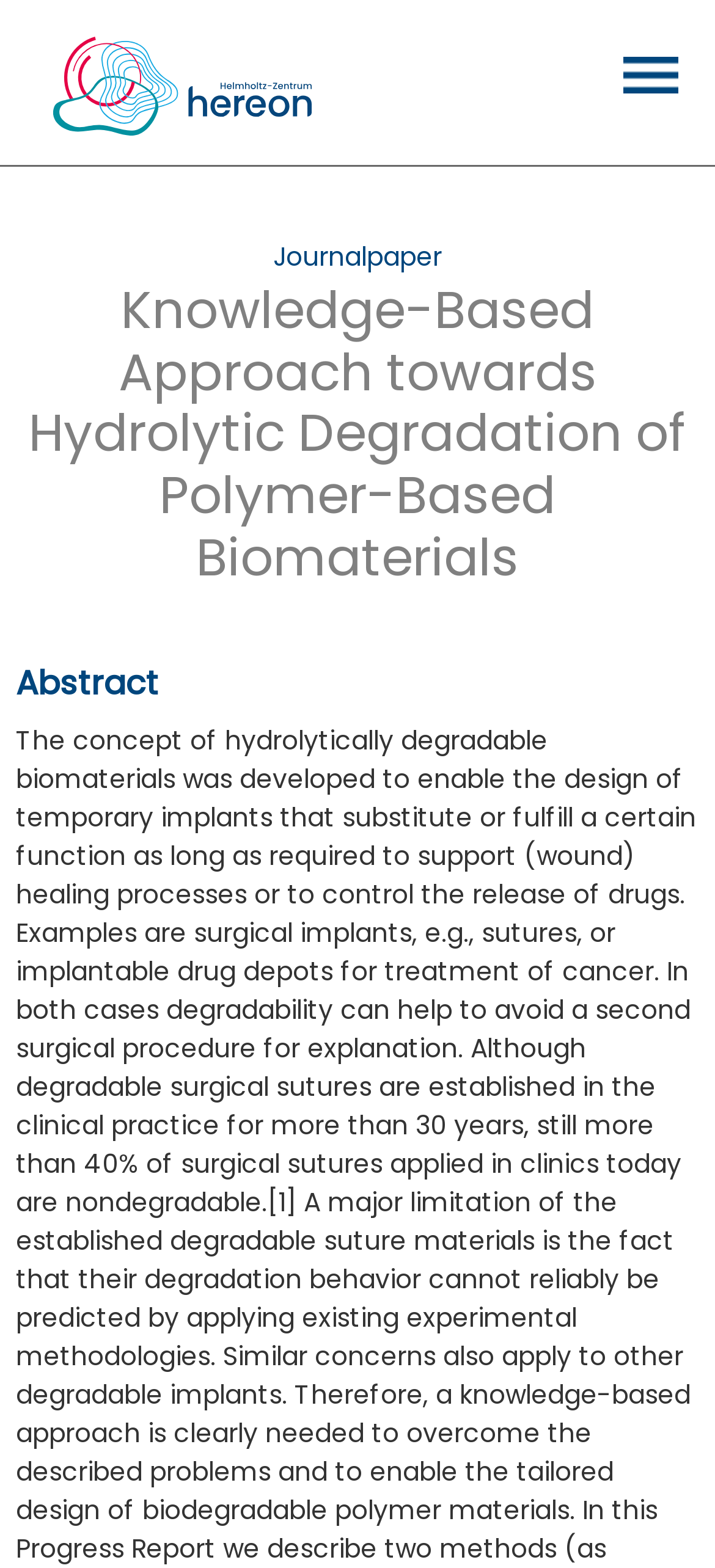Offer a comprehensive description of the webpage’s content and structure.

The webpage appears to be a publication page, specifically showcasing a journal paper titled "Knowledge-Based Approach towards Hydrolytic Degradation of Polymer-Based Biomaterials". 

At the top left corner, there is a logo of "Publications Homepage" which is a clickable link. Below the logo, there is a figure with a "Burger" icon, which is also a link. 

On the right side of the page, there is a section with a heading "Journalpaper". 

The main content of the page is divided into two sections. The first section has a heading with the title of the journal paper, which spans almost the entire width of the page. 

Below the title, there is an "Abstract" section, which is likely to contain a summary of the journal paper.